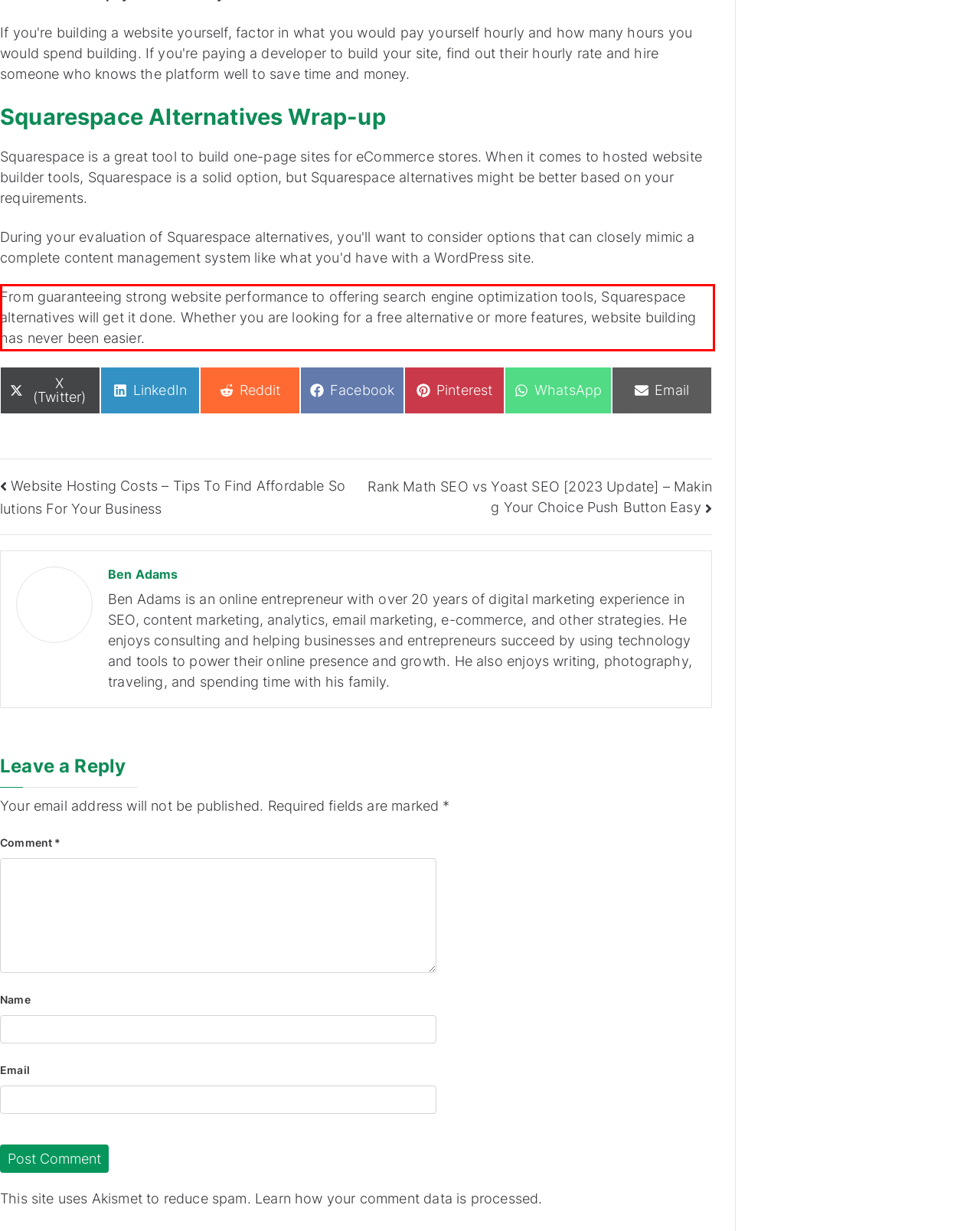The screenshot provided shows a webpage with a red bounding box. Apply OCR to the text within this red bounding box and provide the extracted content.

From guaranteeing strong website performance to offering search engine optimization tools, Squarespace alternatives will get it done. Whether you are looking for a free alternative or more features, website building has never been easier.